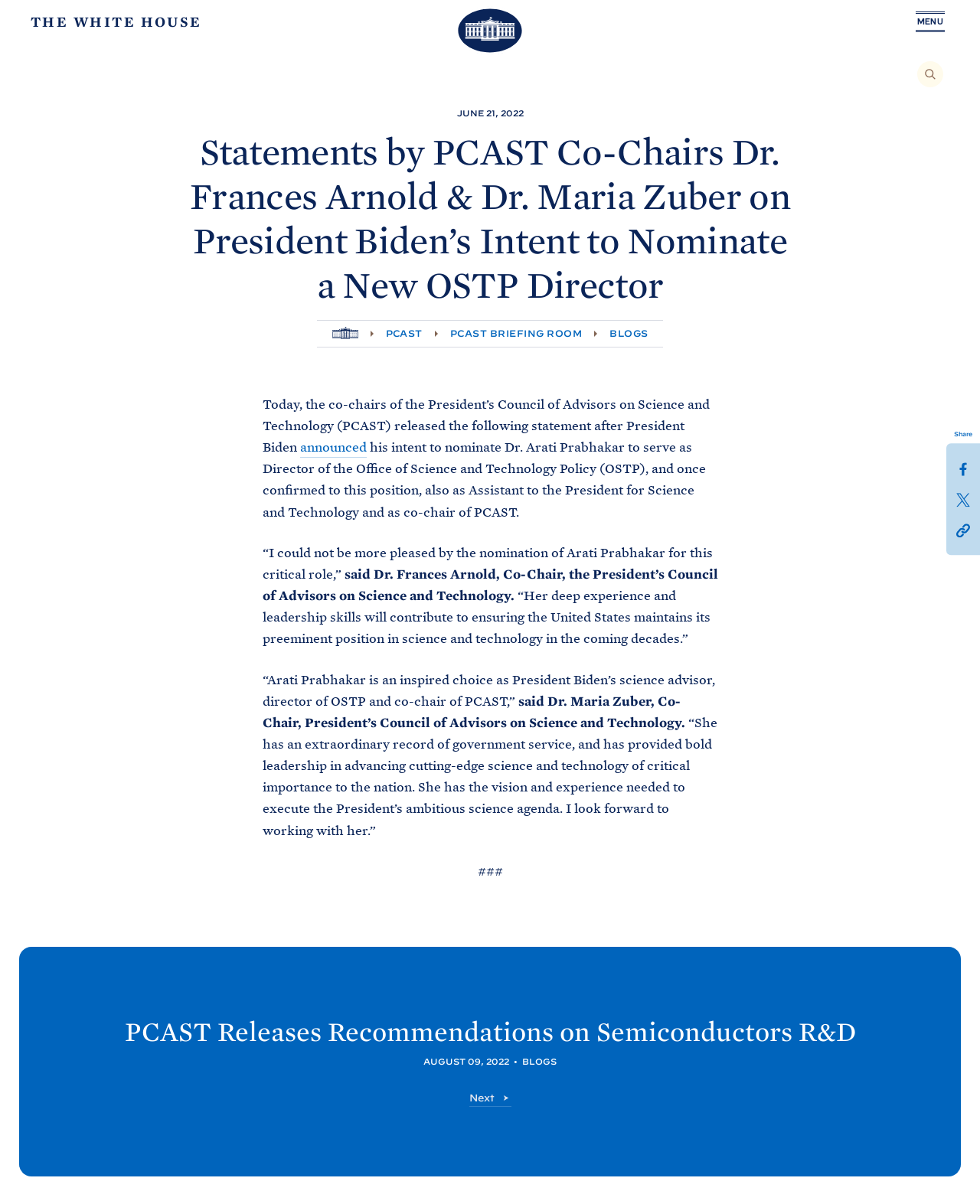Explain in detail what is displayed on the webpage.

The webpage is a statement from the co-chairs of the President's Council of Advisors on Science and Technology (PCAST) regarding President Biden's intent to nominate Dr. Arati Prabhakar as the new Director of the Office of Science and Technology Policy (OSTP). 

At the top of the page, there are two links to "THE WHITE HOUSE" and a button labeled "MENU" at the top right corner. Below these elements, there is an article section that occupies most of the page. 

Within the article section, there is a header with a search bar at the top right corner, which contains a static text "TO SEARCH THIS SITE, ENTER A SEARCH TERM" and a search button. Below the header, there is a time element displaying the date "JUNE 21, 2022". 

The main content of the article is a statement from the PCAST co-chairs, which is divided into several paragraphs. The statement starts with a brief introduction, followed by quotes from Dr. Frances Arnold and Dr. Maria Zuber, both co-chairs of PCAST. 

Below the statement, there is a link to the next PCAST post, "PCAST Releases Recommendations on Semiconductors R&D", which is located at the bottom left corner of the page. 

At the bottom right corner of the page, there are several elements, including a time element displaying the date "AUGUST 09, 2022", a static text "BLOGS", and a static text "Next". 

On the right side of the page, there is a complementary section that contains several links to share the page on social media platforms, such as Facebook and X.